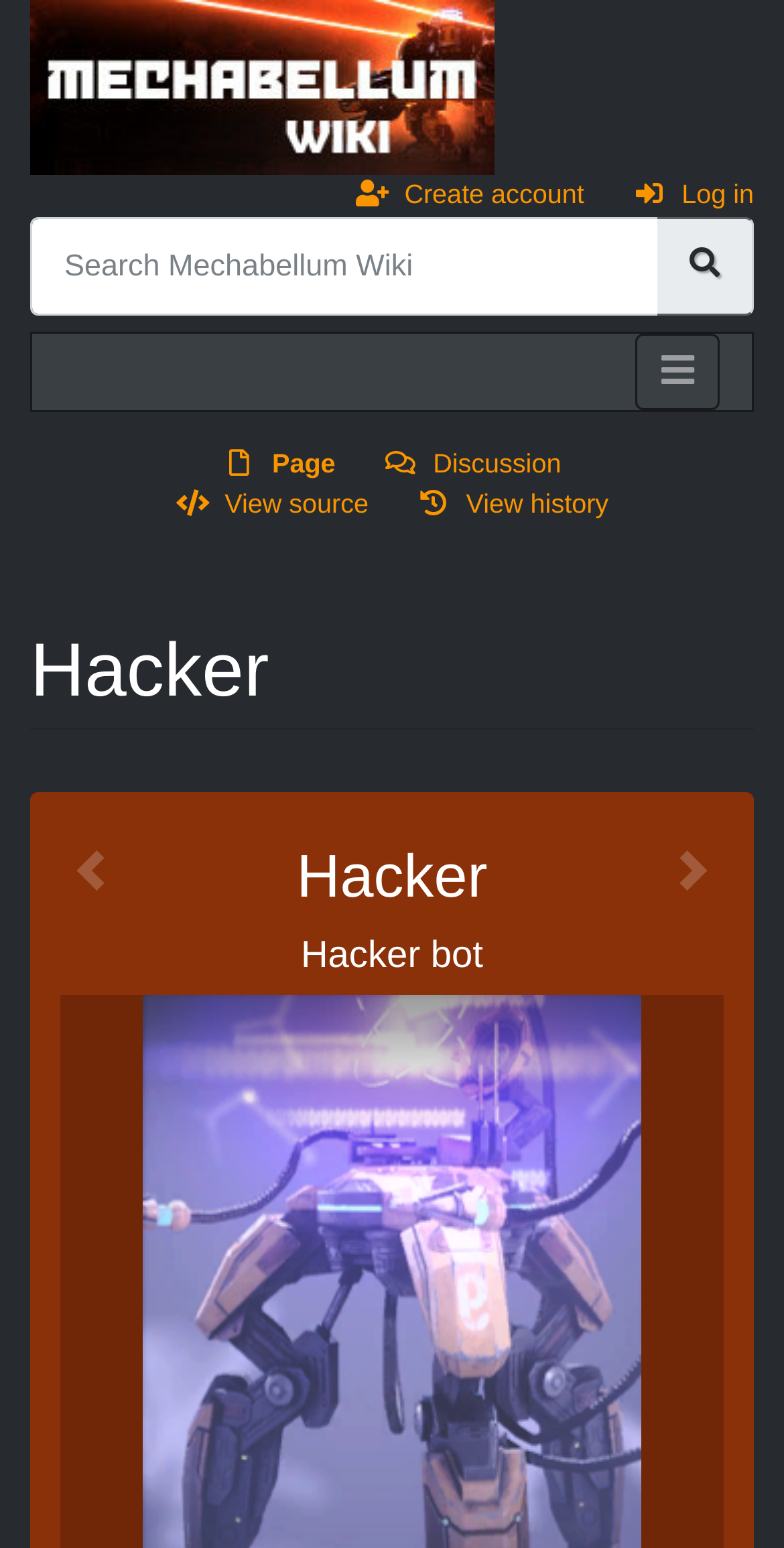Pinpoint the bounding box coordinates of the element you need to click to execute the following instruction: "Search Mechabellum Wiki". The bounding box should be represented by four float numbers between 0 and 1, in the format [left, top, right, bottom].

[0.038, 0.14, 0.962, 0.203]